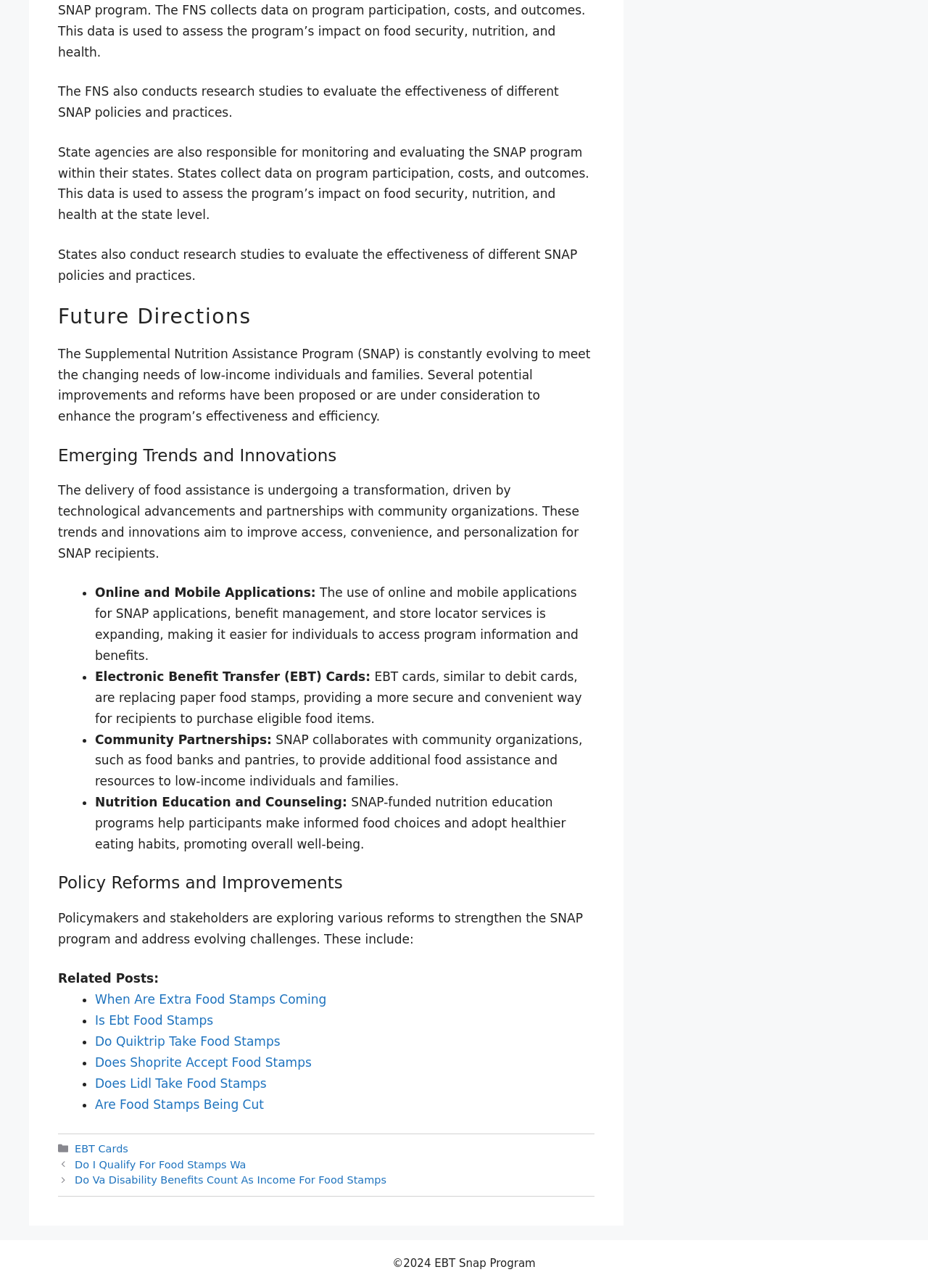Please identify the coordinates of the bounding box for the clickable region that will accomplish this instruction: "Click on 'Is Ebt Food Stamps'".

[0.102, 0.787, 0.23, 0.798]